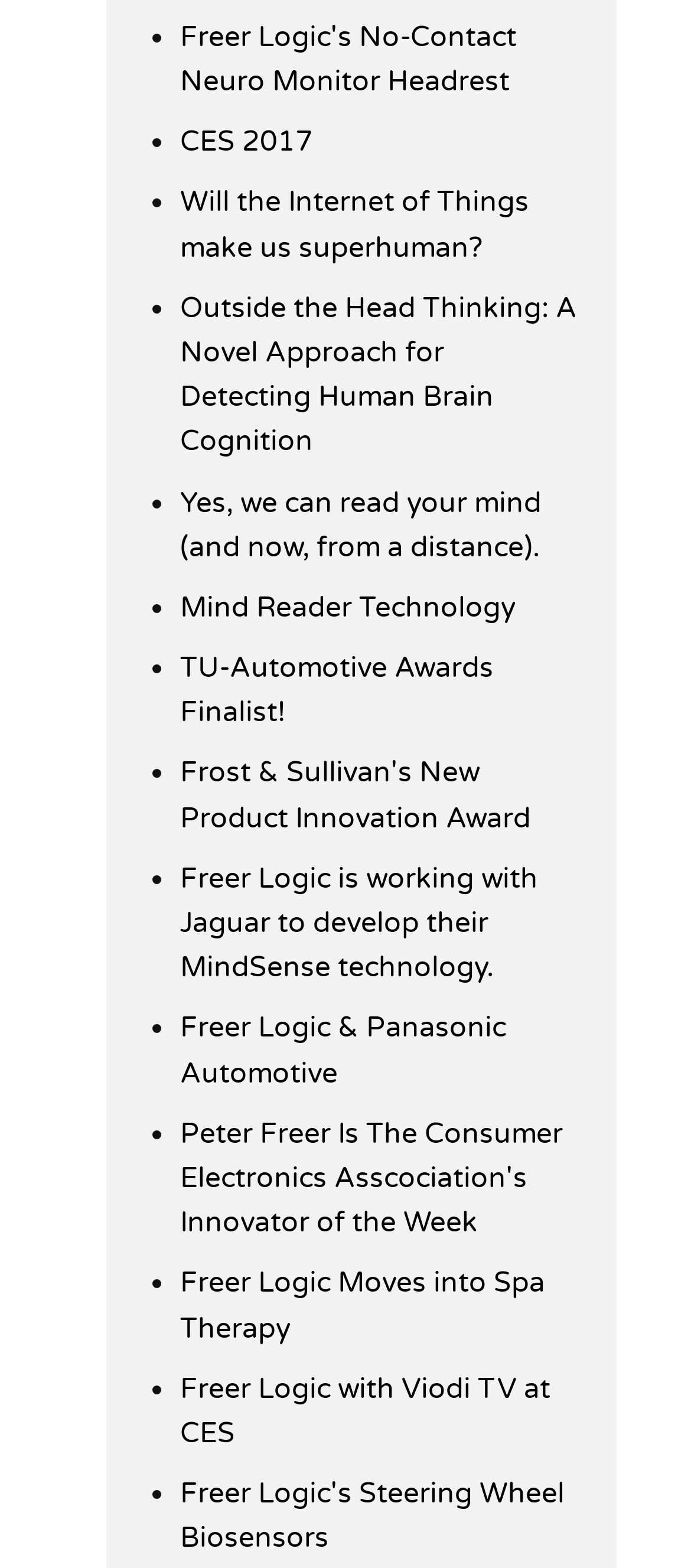Refer to the image and provide an in-depth answer to the question:
What is the event mentioned in the link 'CES 2017'?

By examining the link 'CES 2017', I inferred that the event being referred to is the Consumer Electronics Show (CES) that took place in 2017.